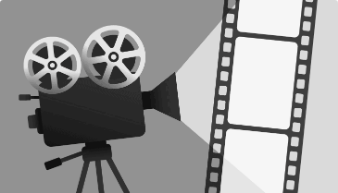Answer the question with a single word or phrase: 
What type of content is linked to 'Movie Banner'?

Engaging video content